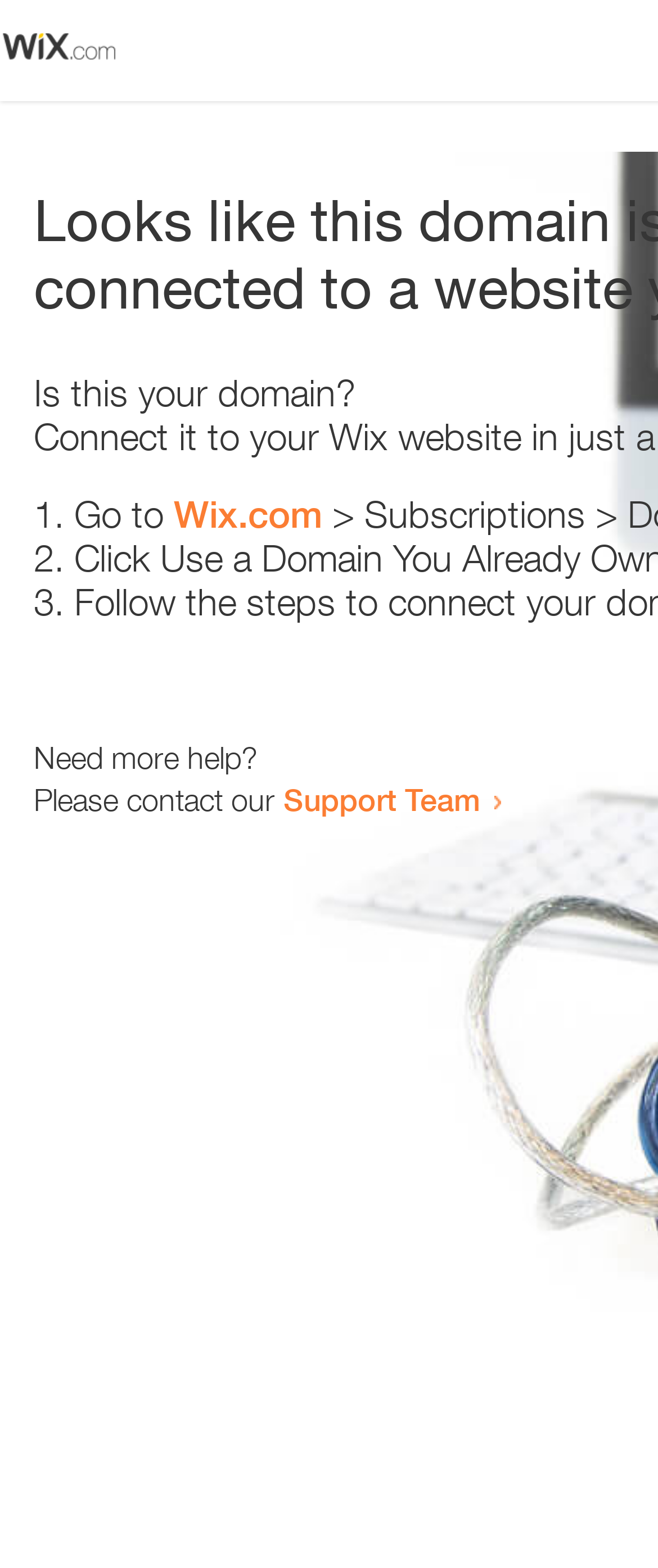Create a detailed narrative describing the layout and content of the webpage.

The webpage appears to be an error page, with a small image at the top left corner. Below the image, there is a heading that reads "Is this your domain?" centered on the page. 

Underneath the heading, there is a numbered list with three items. The first item starts with "1." and is followed by the text "Go to" and a link to "Wix.com". The second item starts with "2." and the third item starts with "3.", but their contents are not specified. 

At the bottom of the page, there is a section that provides additional help options. It starts with the text "Need more help?" and is followed by a sentence that reads "Please contact our". This sentence is completed with a link to the "Support Team".